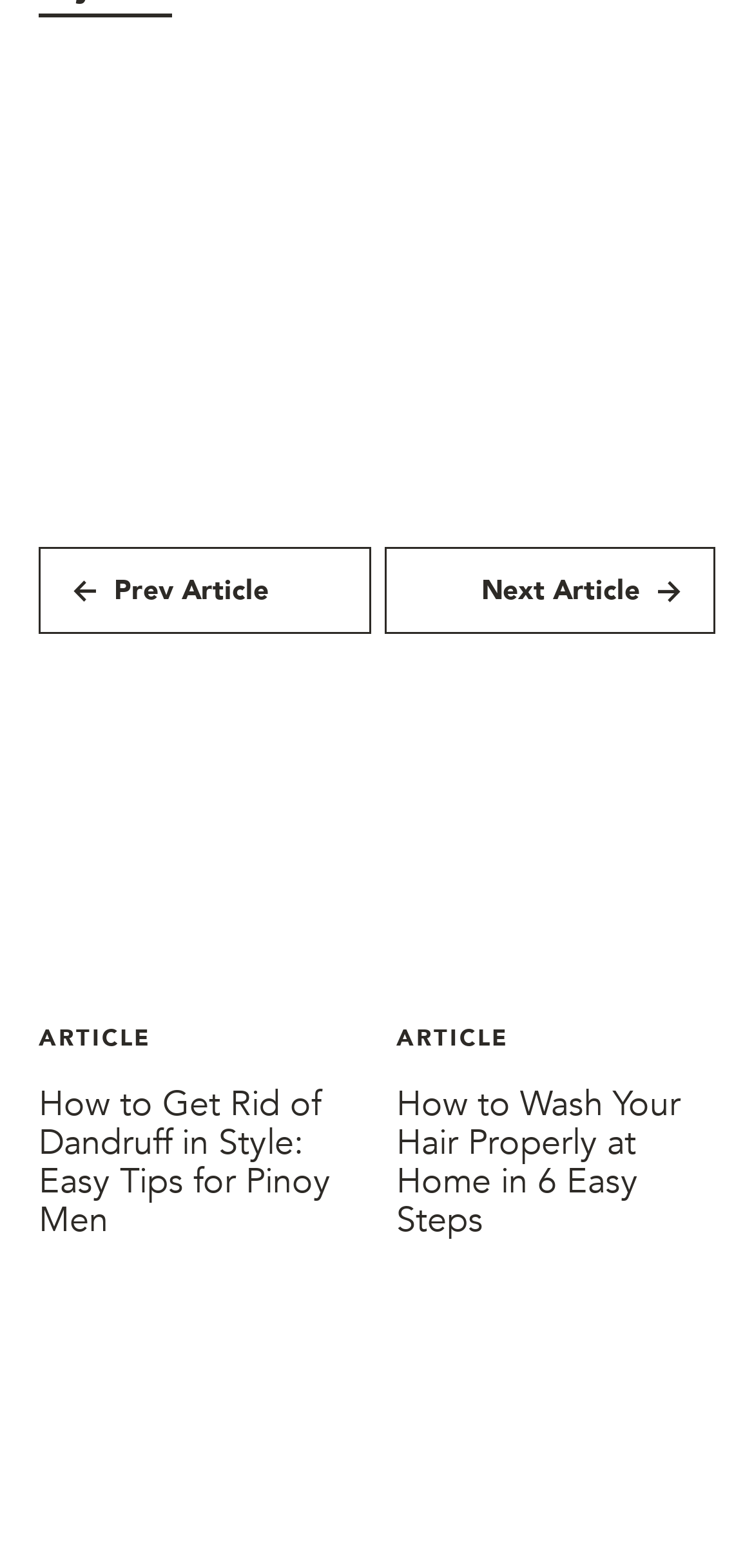Can you provide the bounding box coordinates for the element that should be clicked to implement the instruction: "Share on Facebook"?

[0.192, 0.226, 0.295, 0.275]